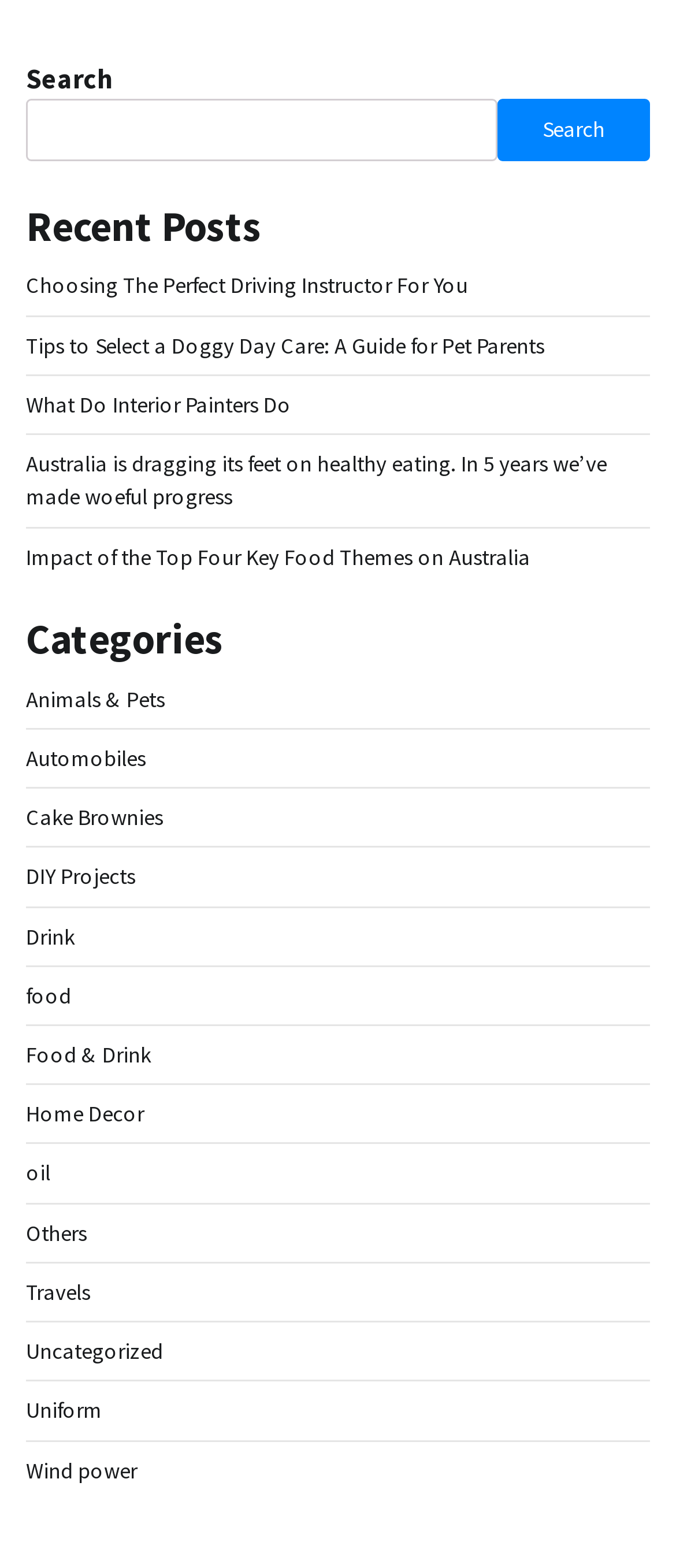Please provide a comprehensive response to the question based on the details in the image: How many posts are listed on the webpage?

There are 6 links listed under the 'Recent Posts' heading, which suggests that there are 6 posts listed on the webpage.